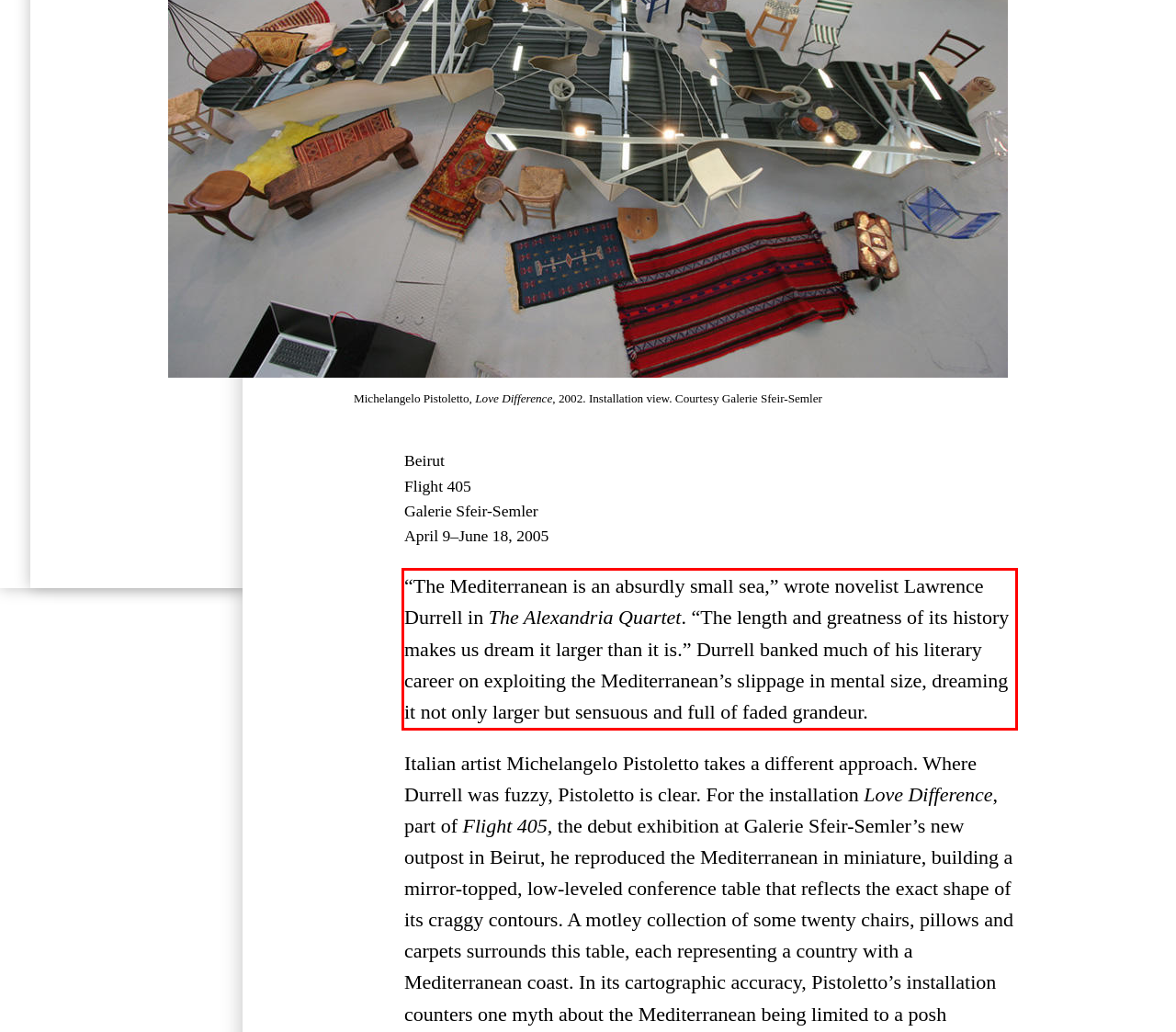Analyze the screenshot of the webpage that features a red bounding box and recognize the text content enclosed within this red bounding box.

“The Mediterranean is an absurdly small sea,” wrote novelist Lawrence Durrell in The Alexandria Quartet. “The length and greatness of its history makes us dream it larger than it is.” Durrell banked much of his literary career on exploiting the Mediterranean’s slippage in mental size, dreaming it not only larger but sensuous and full of faded grandeur.